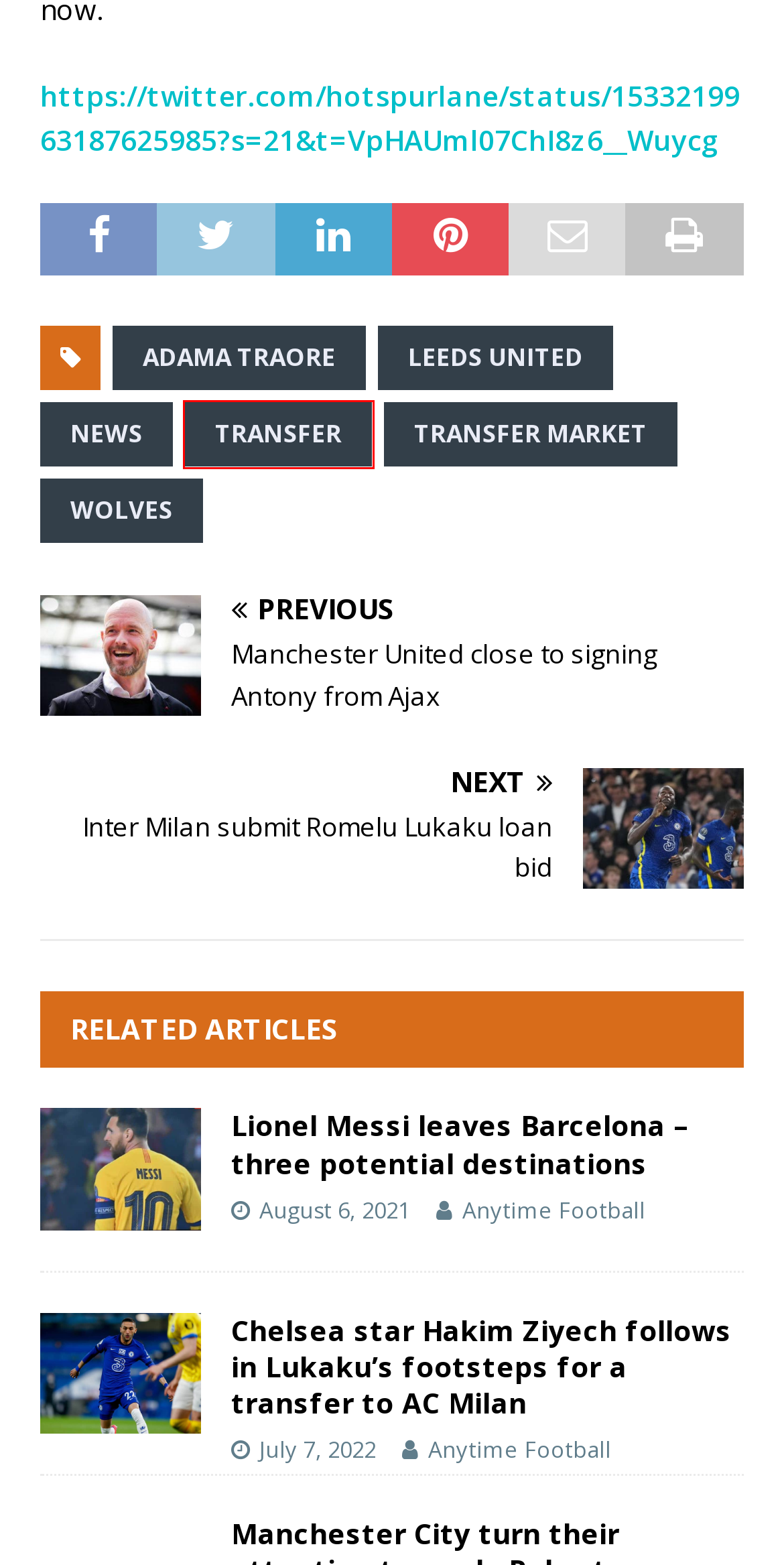You are looking at a screenshot of a webpage with a red bounding box around an element. Determine the best matching webpage description for the new webpage resulting from clicking the element in the red bounding box. Here are the descriptions:
A. Transfer Archives - Anytime Football
B. Chelsea star Hakim Ziyech follows in Lukaku's footsteps for a transfer to AC Milan
C. Manchester United close to signing Antony from Ajax
D. Inter Milan submit Romelu Lukaku loan bid
E. News Archives - Anytime Football
F. Lionel Messi leaves Barcelona - three potential destinations - Anytime Football
G. August 2021 - Anytime Football
H. Transfer Market Archives - Anytime Football

A